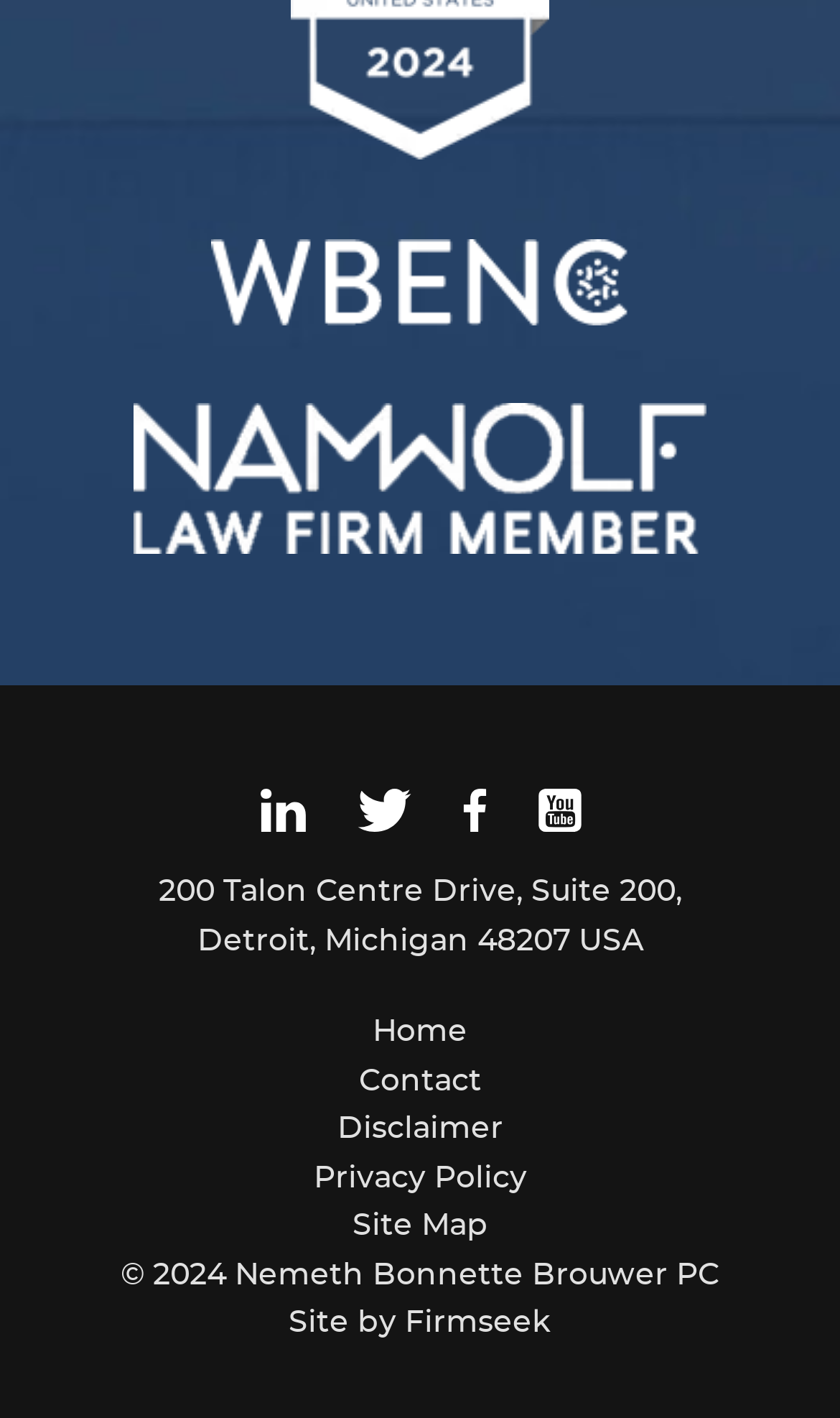How many navigation links are available on the webpage?
Respond with a short answer, either a single word or a phrase, based on the image.

5